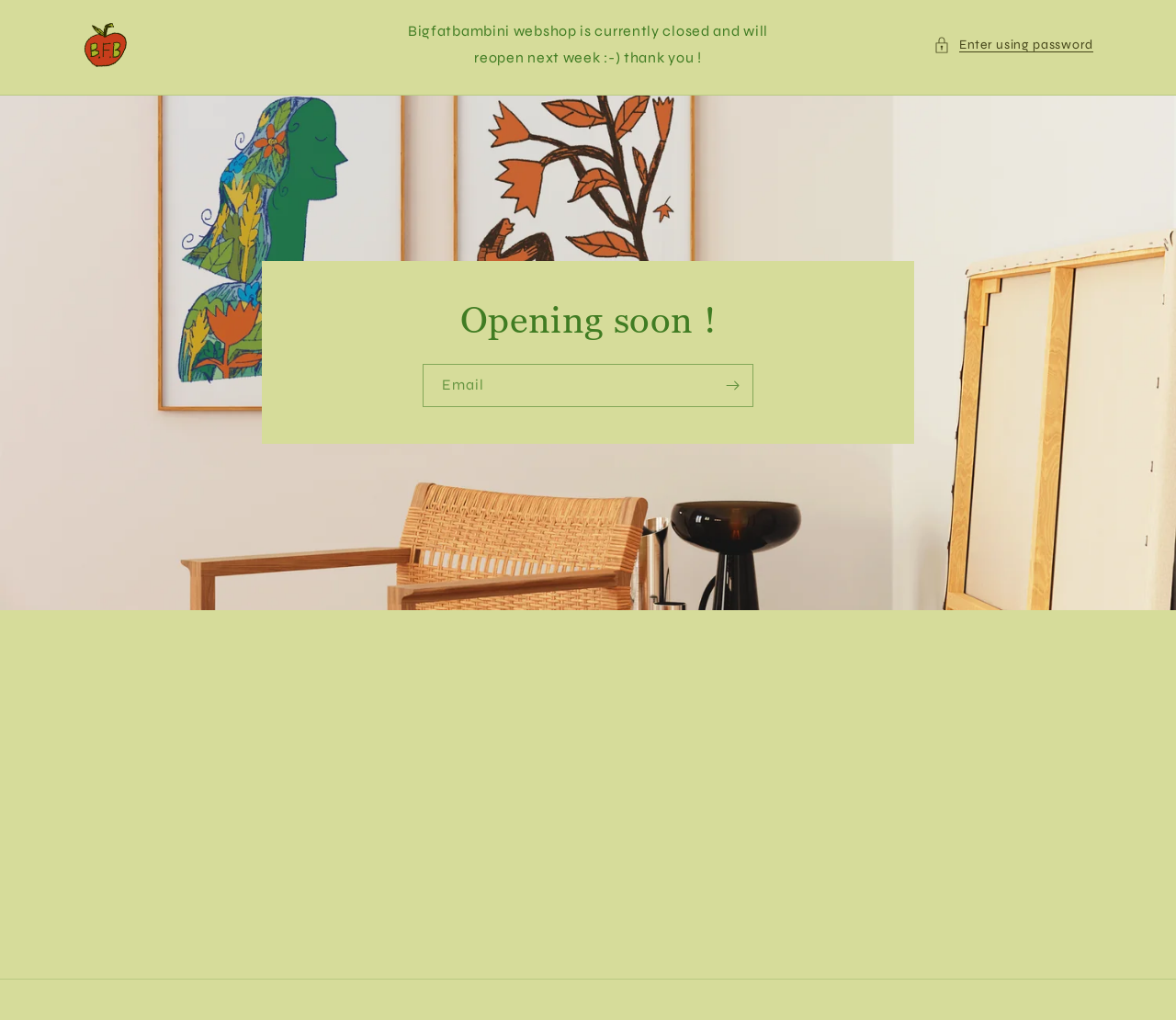What is the purpose of the textbox?
Answer the question with as much detail as you can, using the image as a reference.

The purpose of the textbox can be determined by its label 'Email' and its required attribute, which suggests that users need to enter their email address in this field.